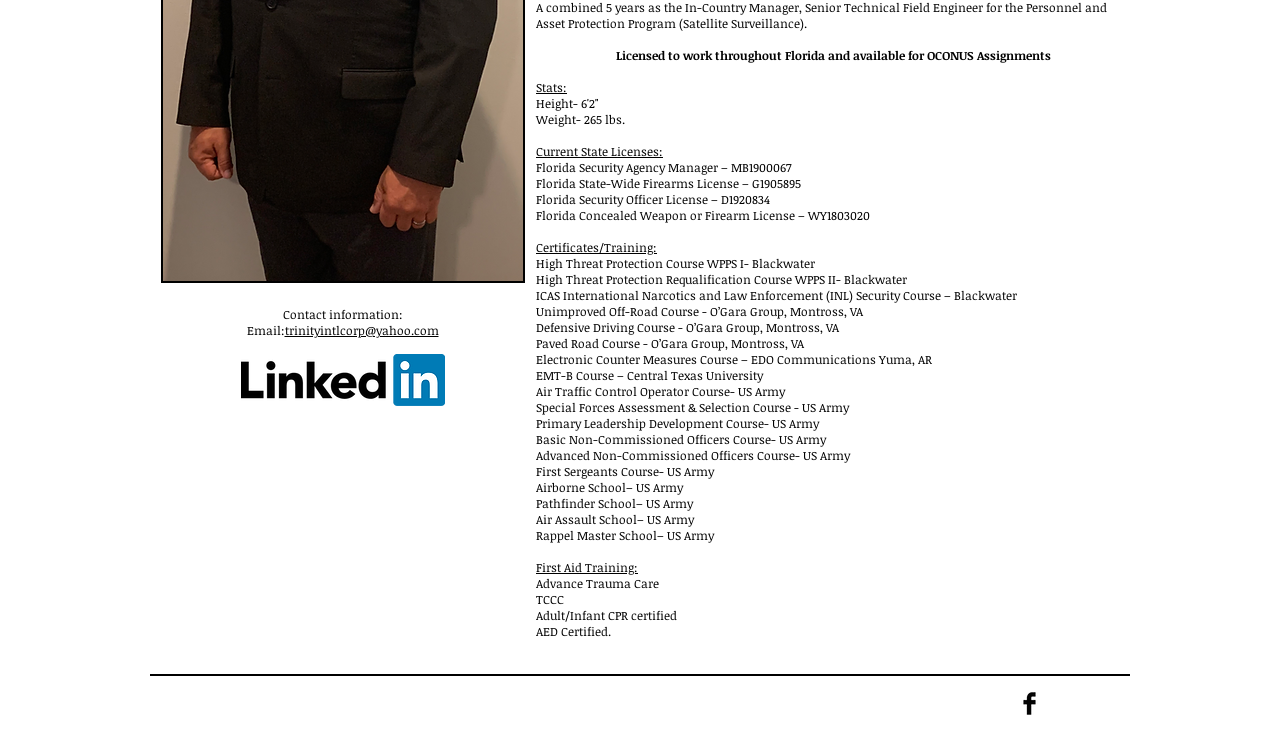Using the webpage screenshot, find the UI element described by aria-label="Facebook Basic Black". Provide the bounding box coordinates in the format (top-left x, top-left y, bottom-right x, bottom-right y), ensuring all values are floating point numbers between 0 and 1.

[0.795, 0.92, 0.813, 0.951]